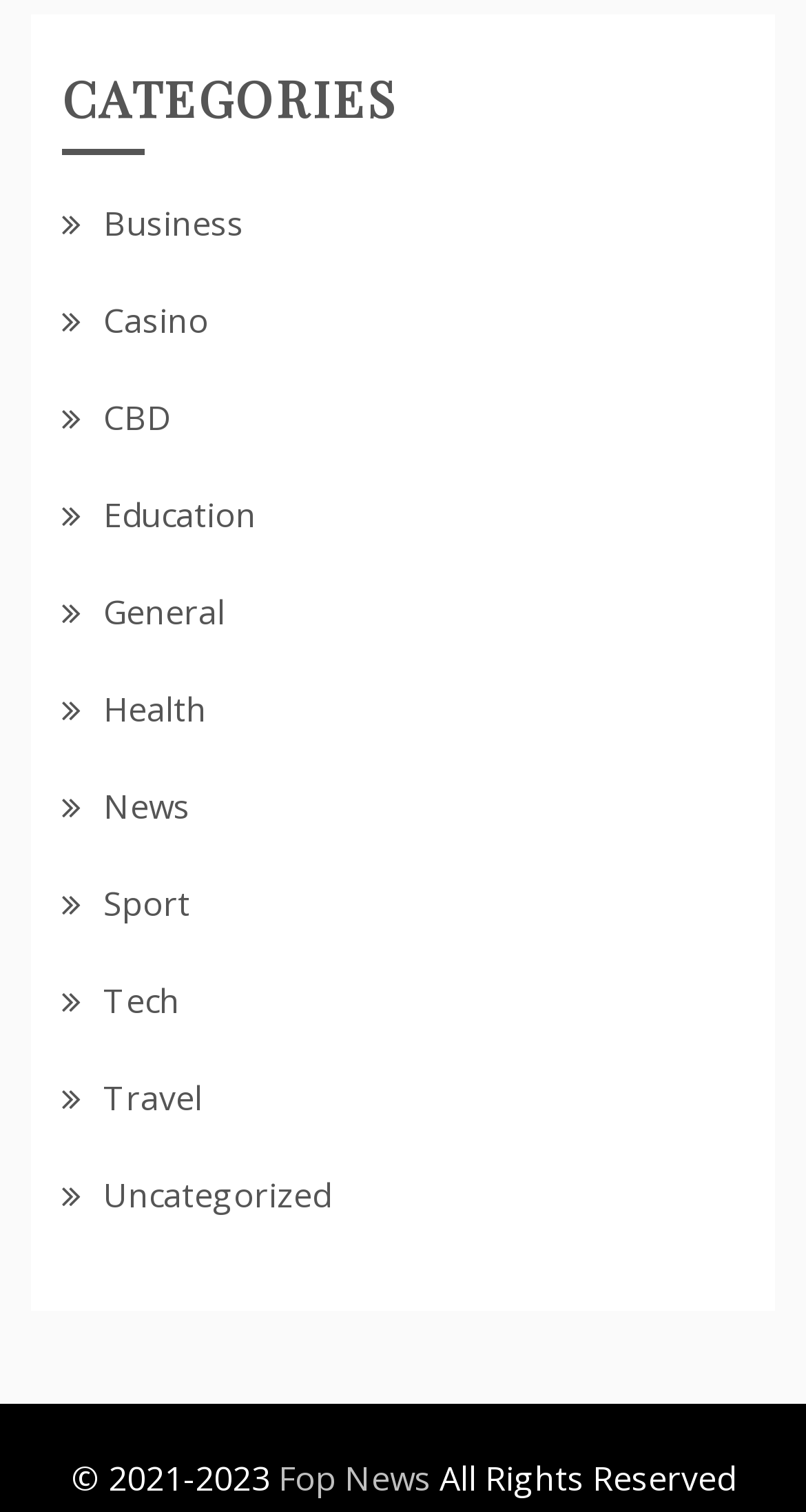What is the copyright year of this webpage?
Please give a well-detailed answer to the question.

At the bottom of the webpage, there is a static text that says '© 2021-2023', which indicates the copyright year of this webpage.